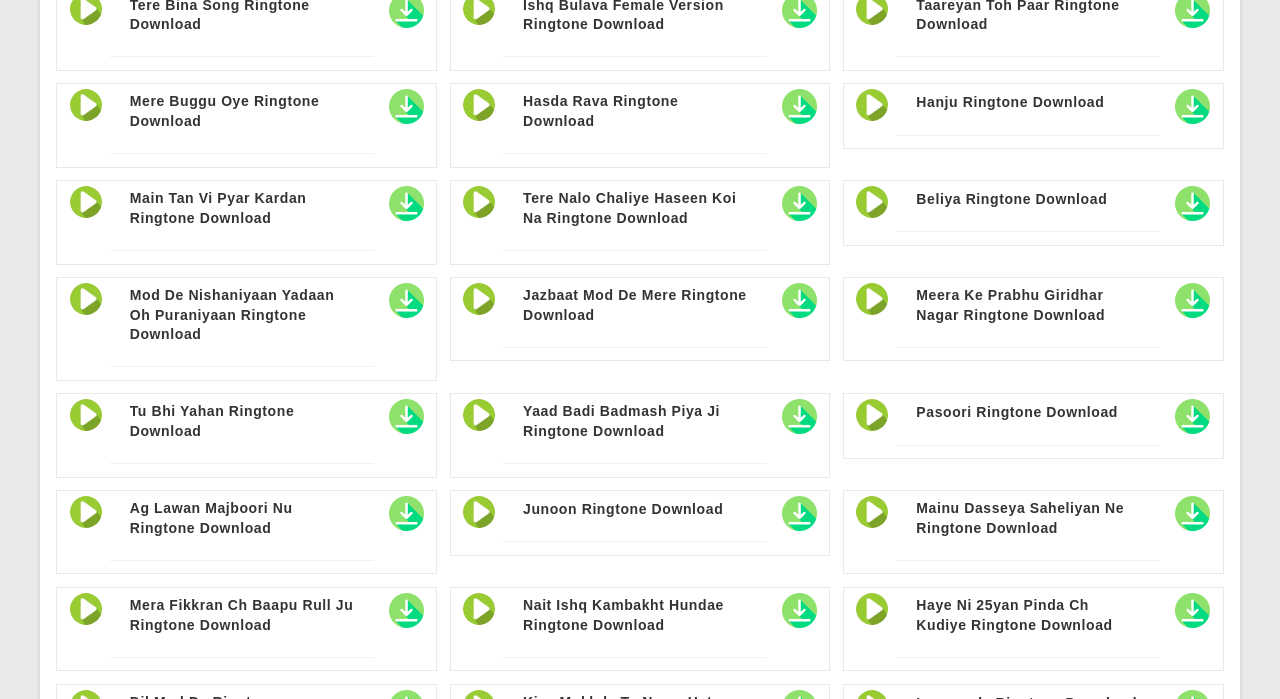What is the layout of the ringtone download options?
Please use the visual content to give a single word or phrase answer.

Table layout